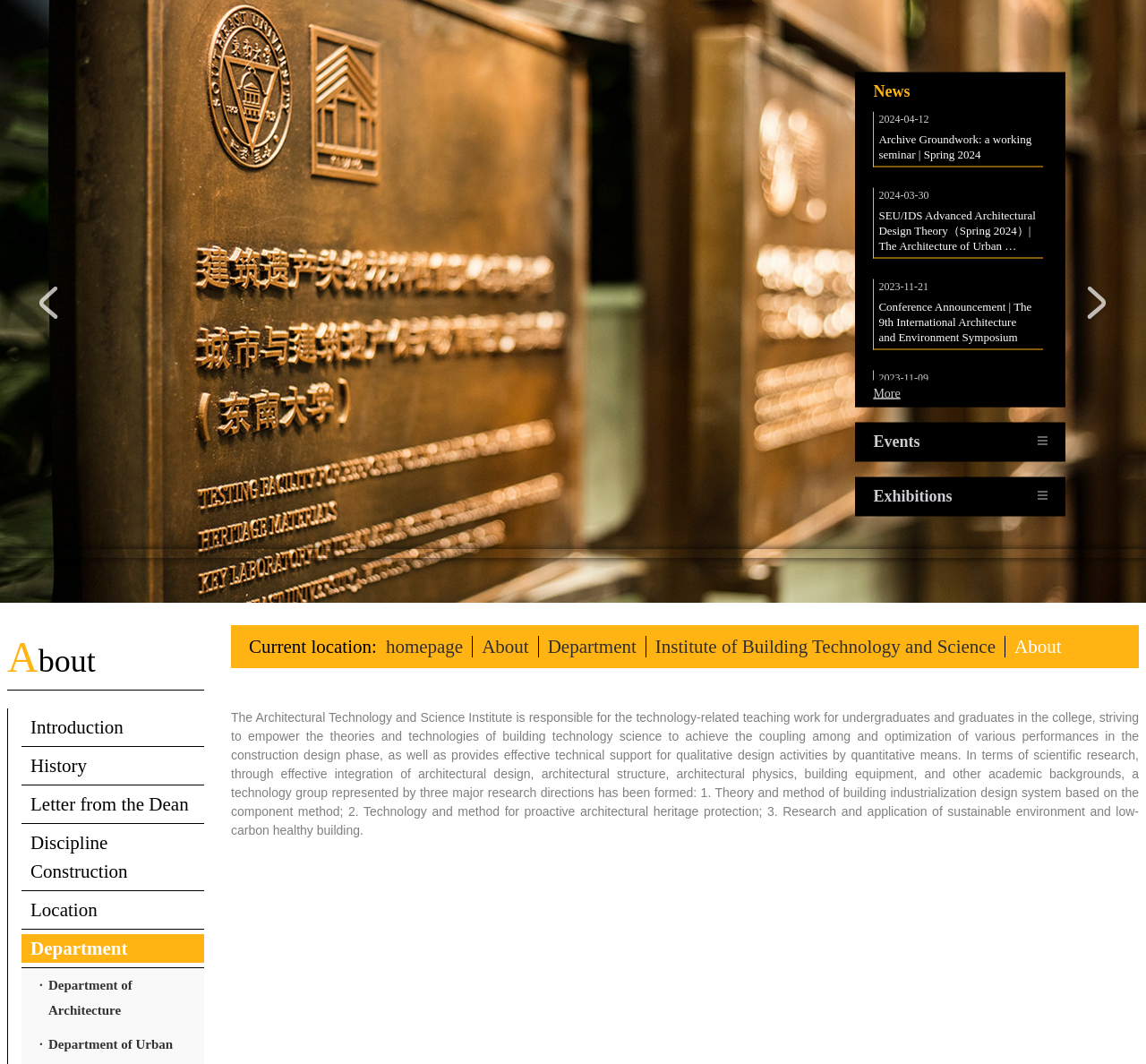Please identify the bounding box coordinates of the clickable area that will allow you to execute the instruction: "Learn about the department of architecture".

[0.019, 0.386, 0.178, 0.441]